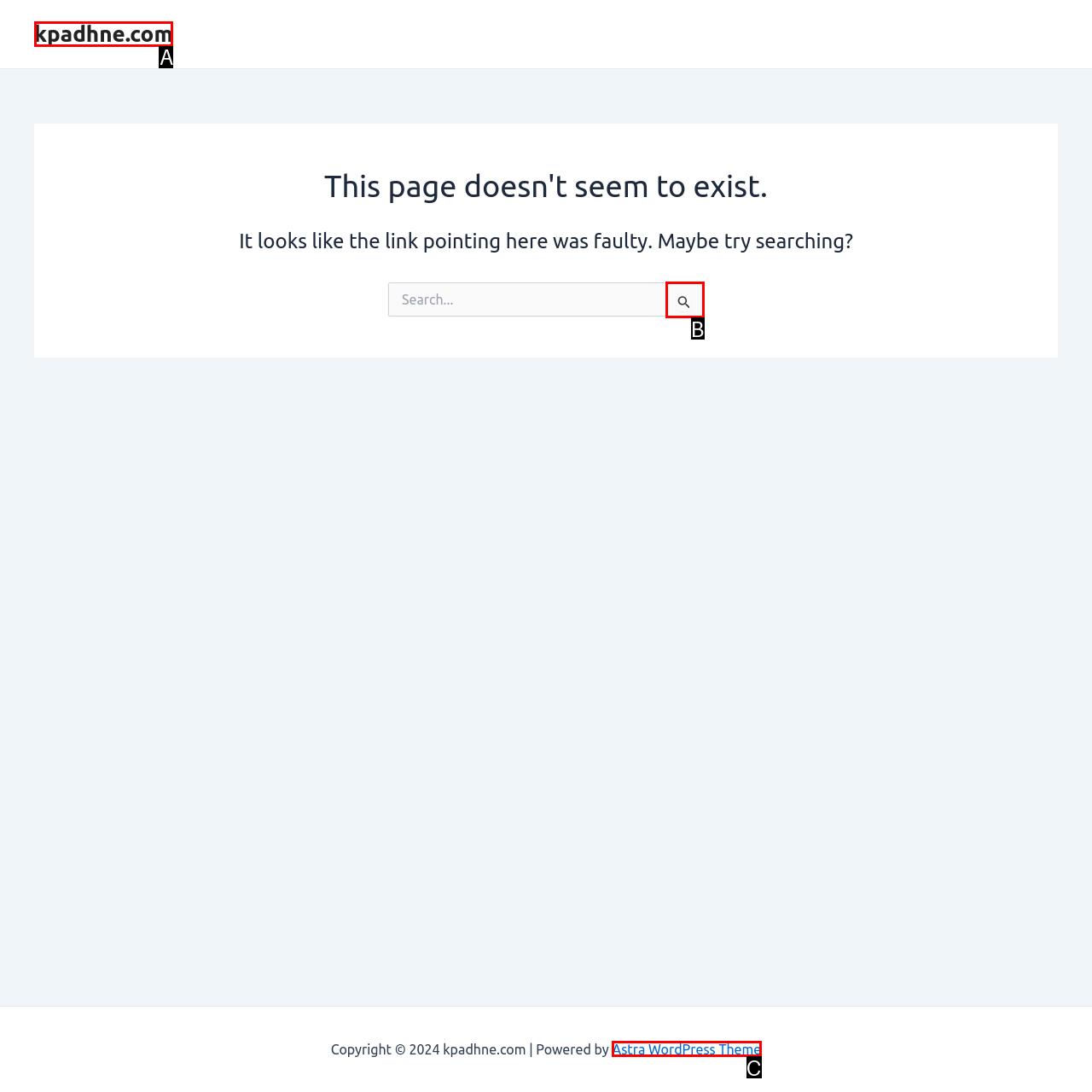Given the description: parent_node: Search for: value="Search", identify the corresponding option. Answer with the letter of the appropriate option directly.

B